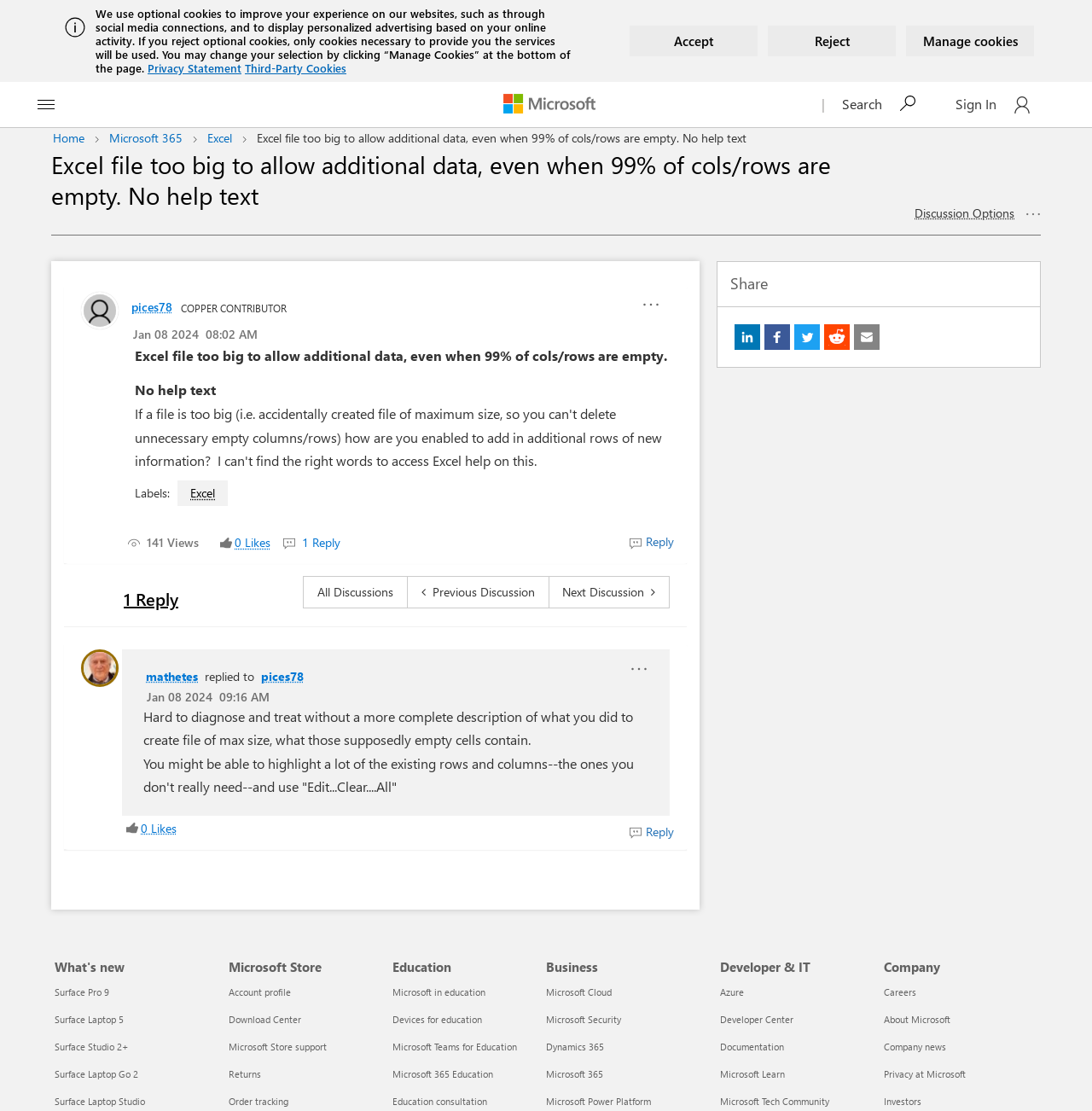Give a short answer using one word or phrase for the question:
What is the current location in the site?

Excel